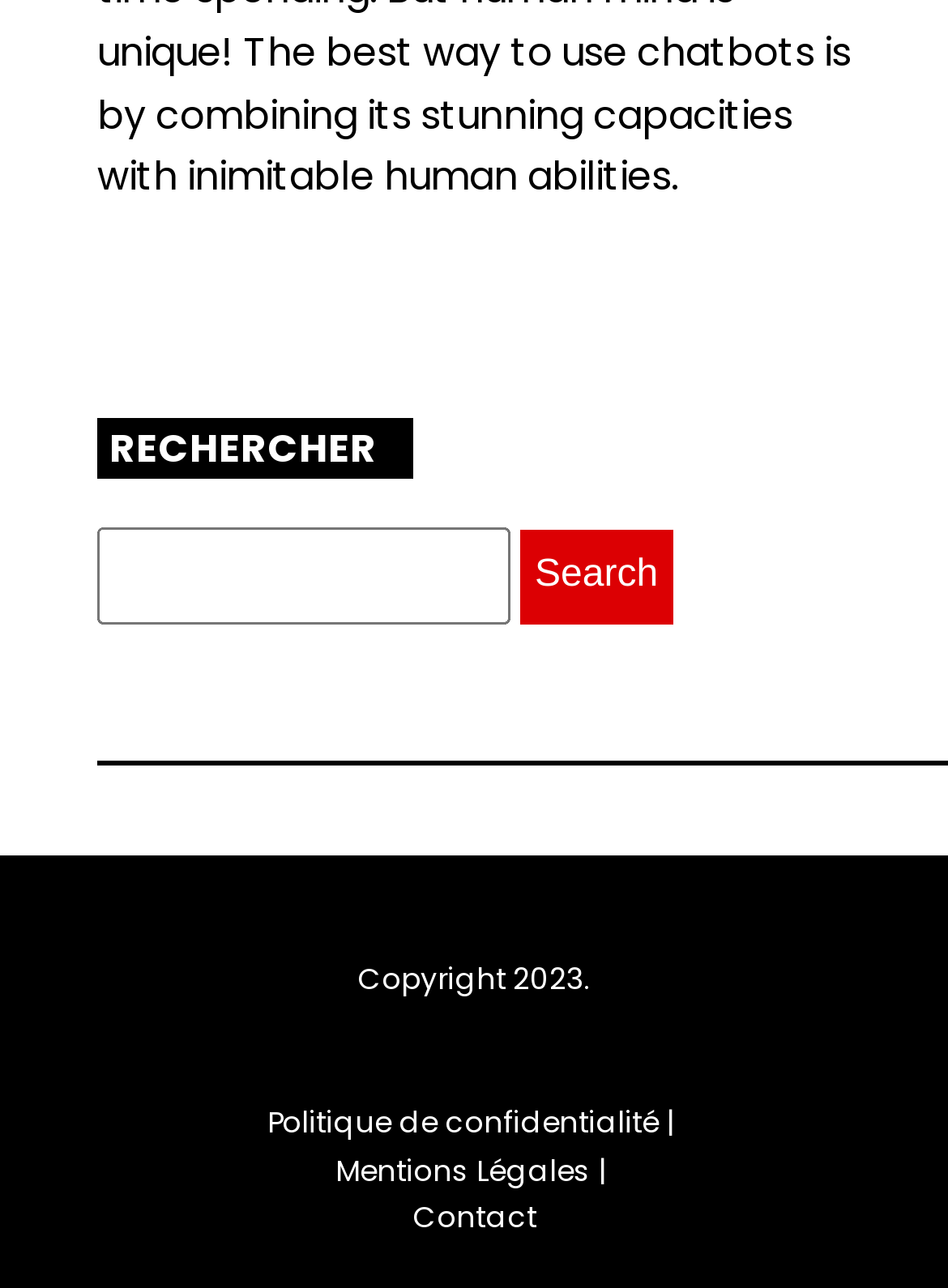What is the copyright year mentioned?
Analyze the image and provide a thorough answer to the question.

The StaticText element at the bottom of the page mentions 'Copyright 2023', indicating that the copyright year is 2023.